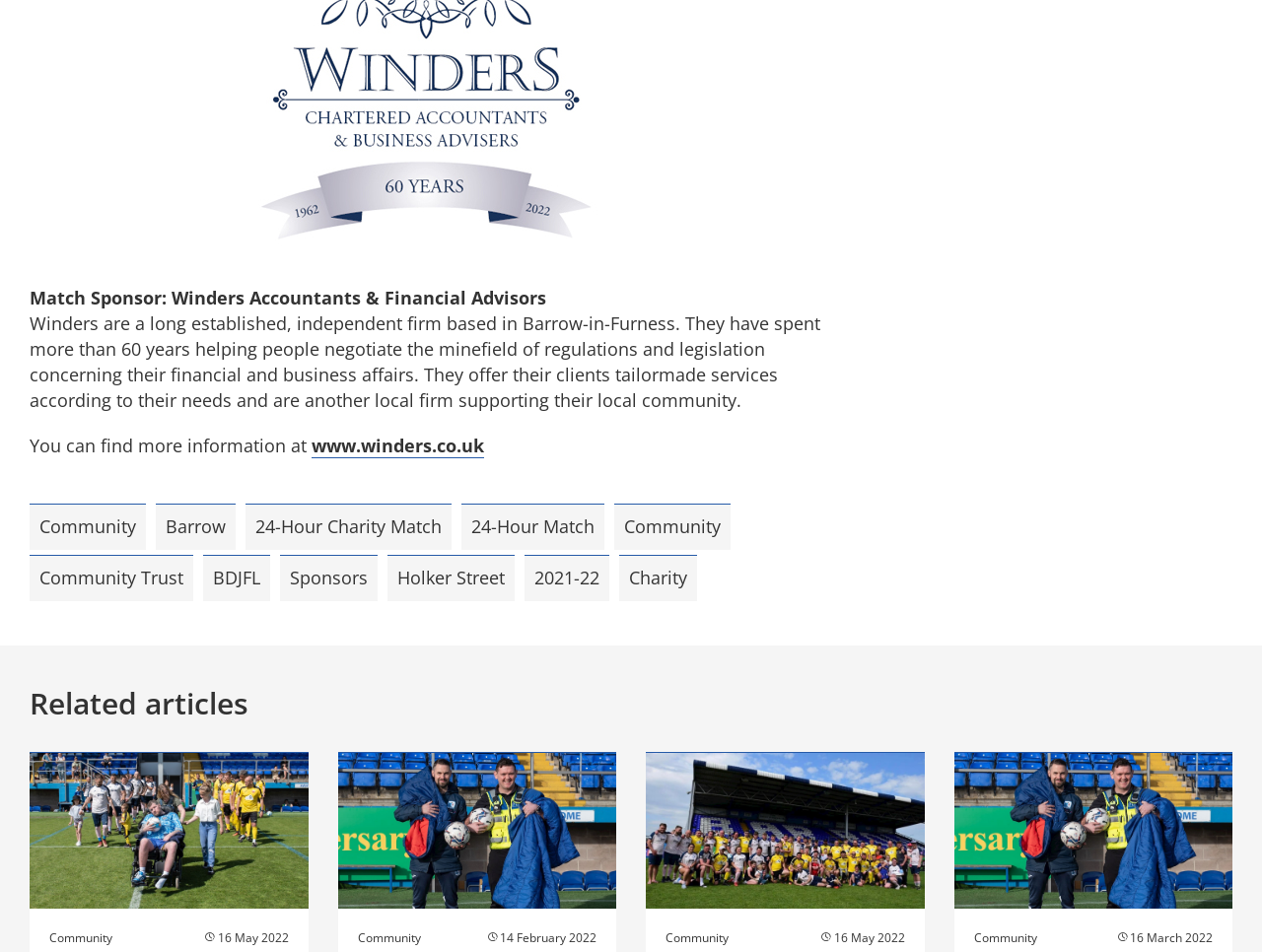What is the location of Winders?
Based on the visual details in the image, please answer the question thoroughly.

The webpage describes Winders as a 'long established, independent firm based in Barrow-in-Furness', indicating that Winders is located in Barrow-in-Furness.